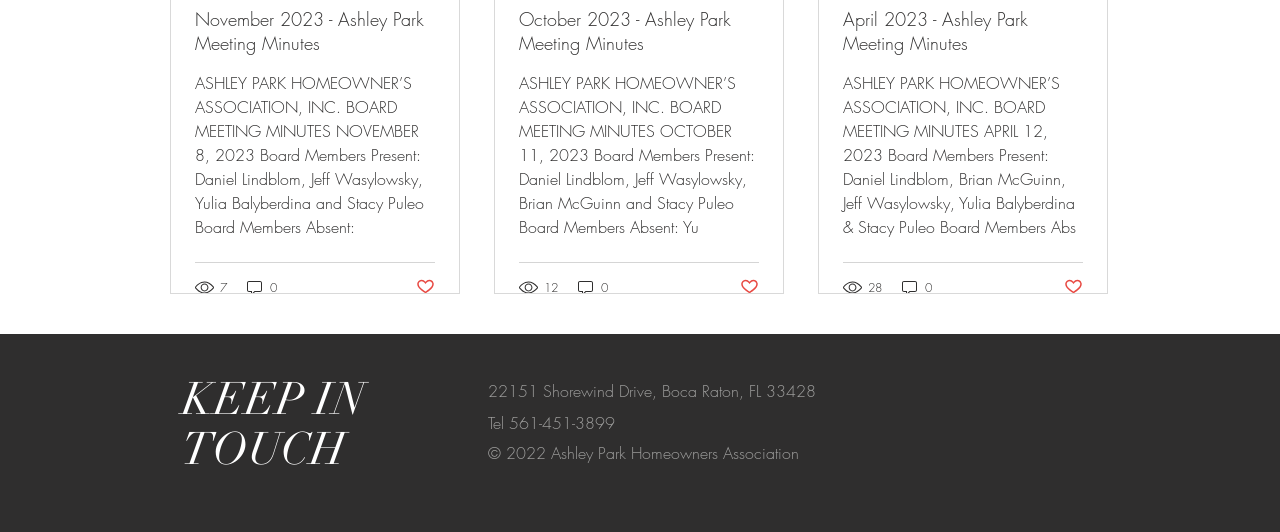Locate the bounding box coordinates of the clickable part needed for the task: "Like the post".

[0.325, 0.52, 0.34, 0.559]